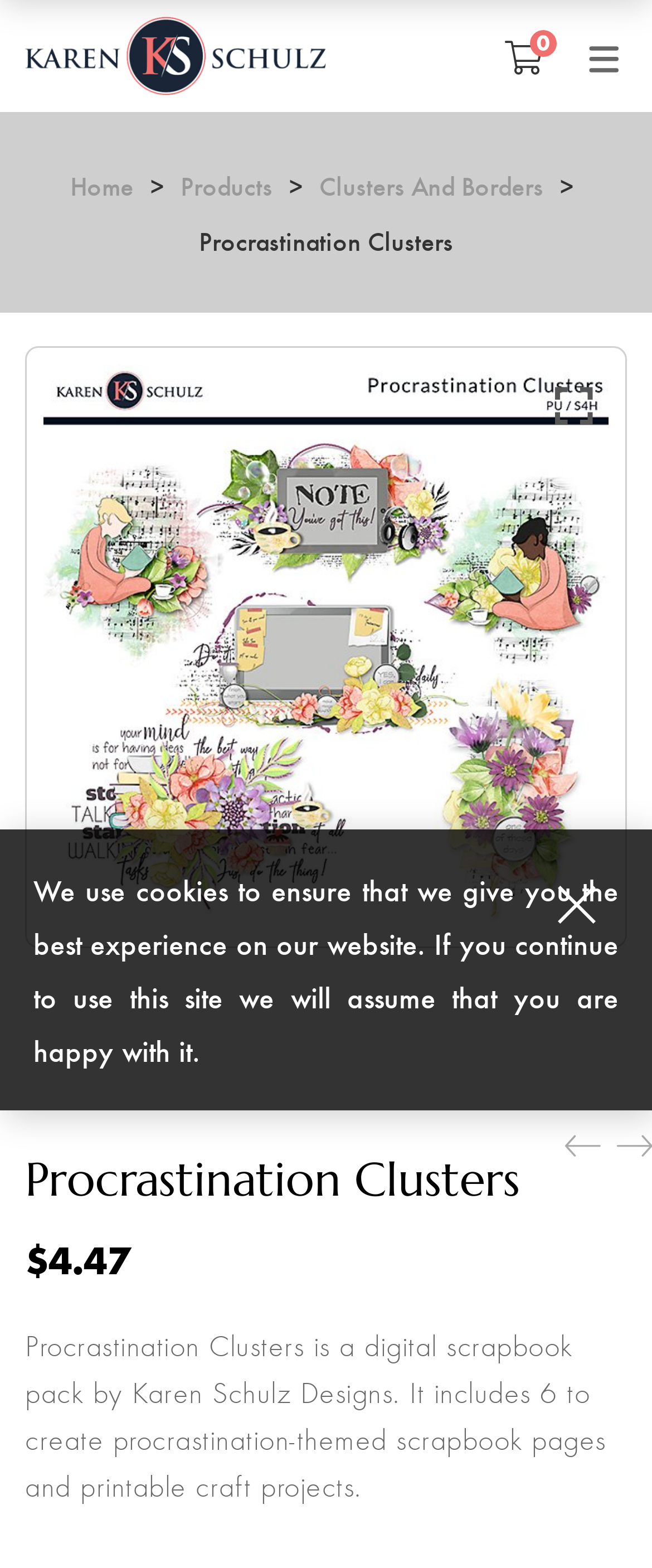Use a single word or phrase to answer the question: Who is the designer of the pack?

Karen Schulz Designs